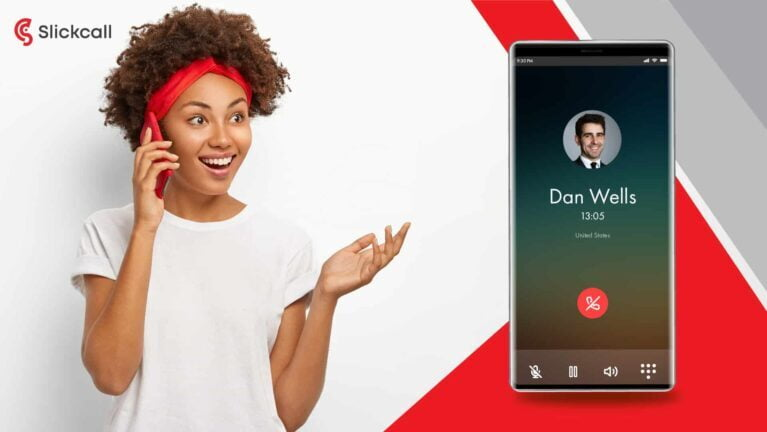Respond to the following question with a brief word or phrase:
What is the name displayed on the smartphone screen?

Dan Wells